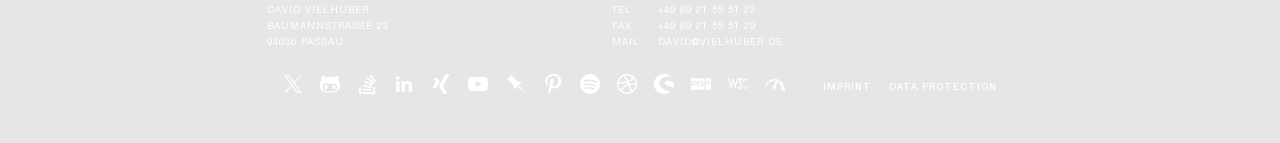Calculate the bounding box coordinates of the UI element given the description: "Data protection".

[0.695, 0.565, 0.779, 0.665]